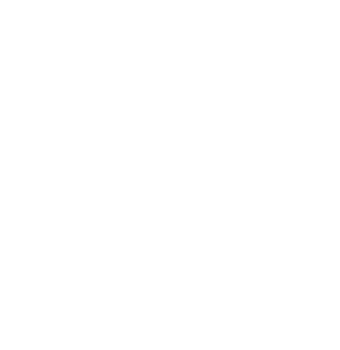What is the purpose of the image?
Provide a detailed and extensive answer to the question.

The image serves as a visual metaphor for event management services, symbolizing the vital aspects of planning and organizing events, such as coordination, ambiance, and the right venue selection.